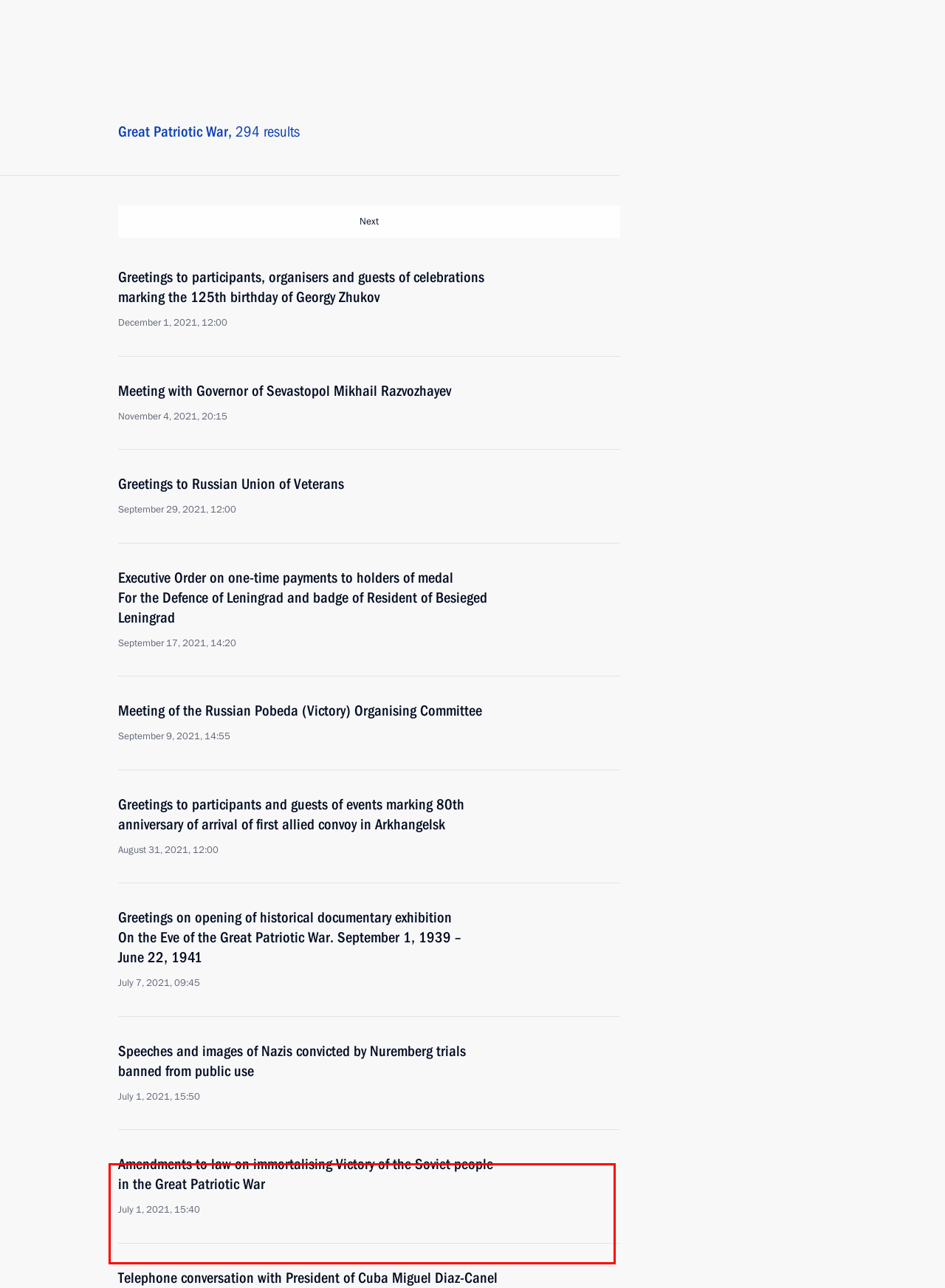Within the screenshot of the webpage, there is a red rectangle. Please recognize and generate the text content inside this red bounding box.

There is, of course, an important issue you always raise: the issue of labour migrants. I know that this is a sensitive matter for Tajikistan. We do everything we can to make people feel comfortable, moreover, entire economic sectors in Russia currently lack workers. People also send quite a lot of their earnings back home to support their families. I believe this process is absolutely positive.